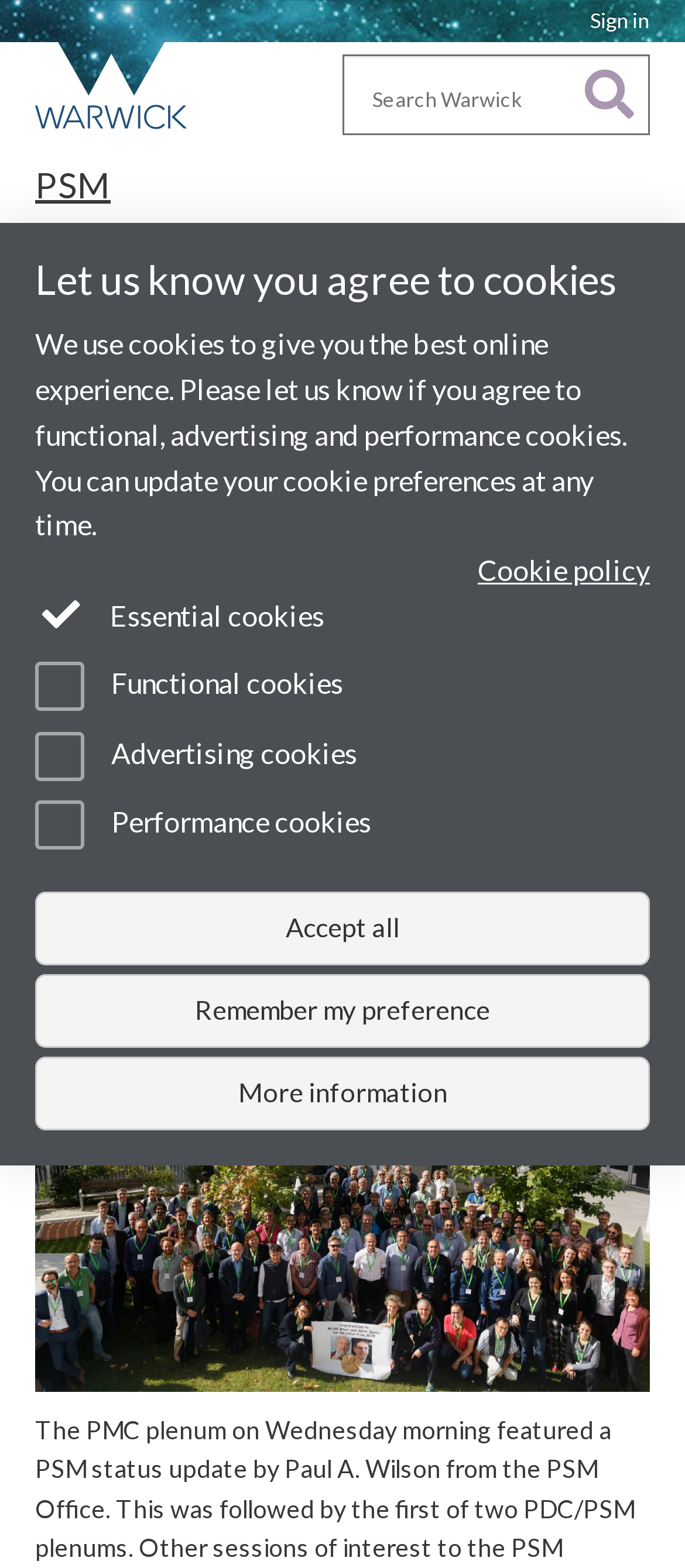Extract the bounding box coordinates of the UI element described by: "Subscribe". The coordinates should include four float numbers ranging from 0 to 1, e.g., [left, top, right, bottom].

None